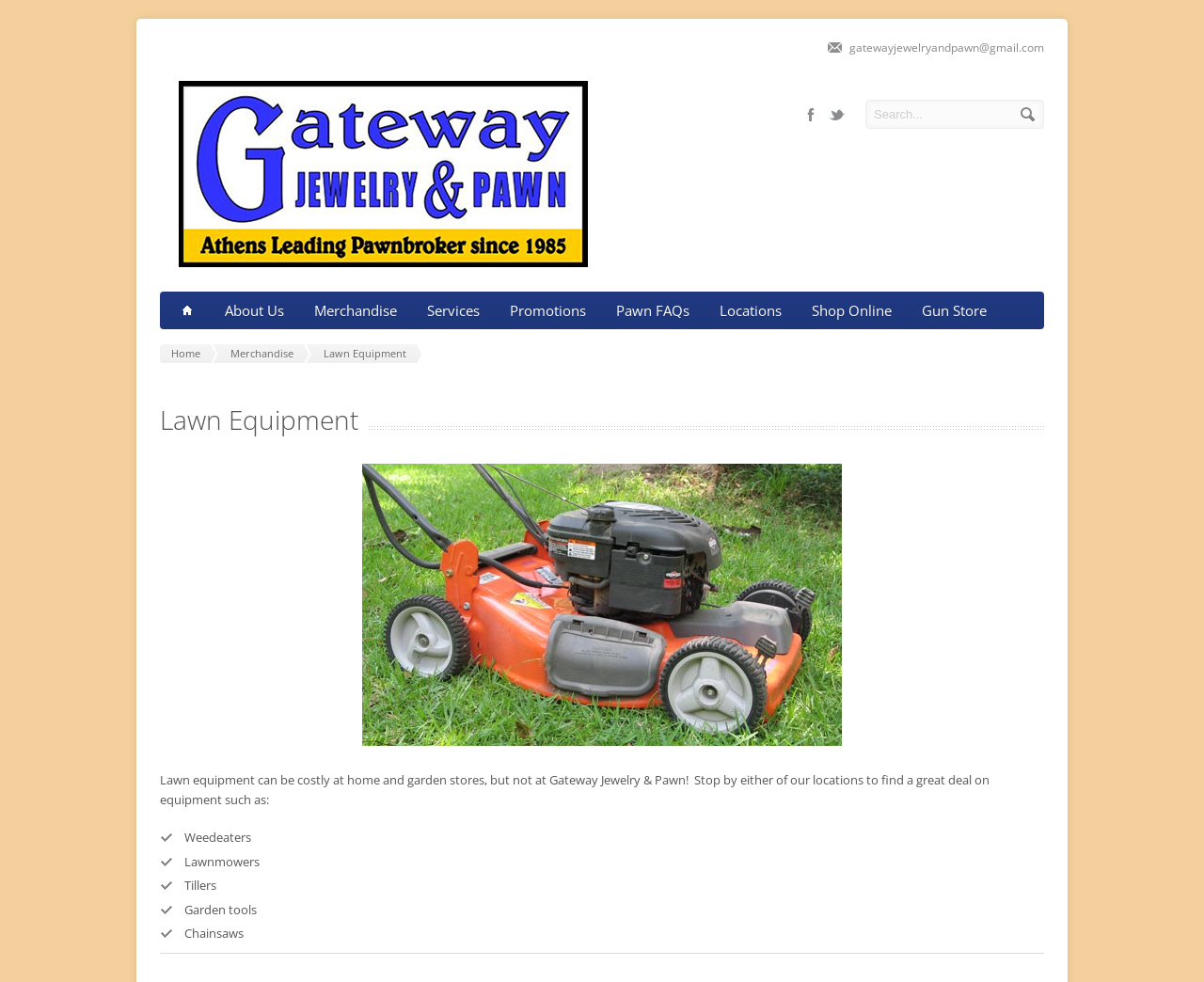Explain the webpage's layout and main content in detail.

The webpage is about Gateway Jewelry & Pawn, a pawnbroker in Athens since 1985. At the top left, there is a link to the website's homepage, accompanied by an image of the company's logo. Below the logo, there is a horizontal row of links to various social media platforms, including Twitter and Facebook.

To the right of the social media links, there is a search bar with a placeholder text "Search...". Next to the search bar, there is a button with no label.

Below the top section, there is a navigation menu with links to different pages, including "About Us", "Merchandise", "Services", "Promotions", "Pawn FAQs", "Locations", "Shop Online", and "Gun Store". These links are arranged horizontally and take up most of the width of the page.

Below the navigation menu, there is a heading that reads "Lawn Equipment". This section appears to be the main content of the page. There is a link to a specific page about lawn mower maintenance, accompanied by an image. Below the link, there is a paragraph of text that describes the types of lawn equipment available at Gateway Jewelry & Pawn, including weedeaters, lawnmowers, tillers, garden tools, and chainsaws.

At the very bottom of the page, there is a horizontal separator line.